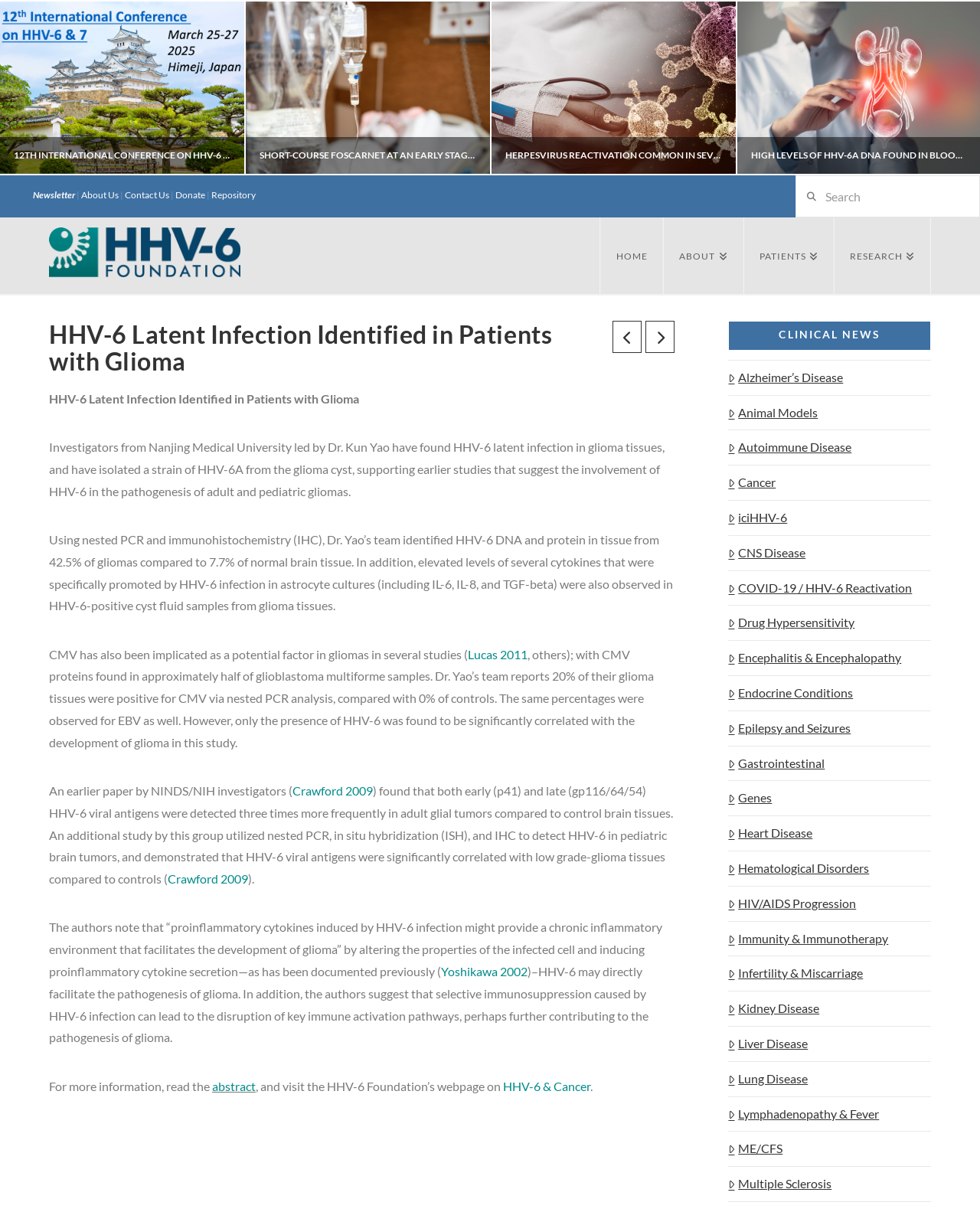Provide a one-word or short-phrase answer to the question:
What is the topic of the 12th international conference?

HHV-6 & 7